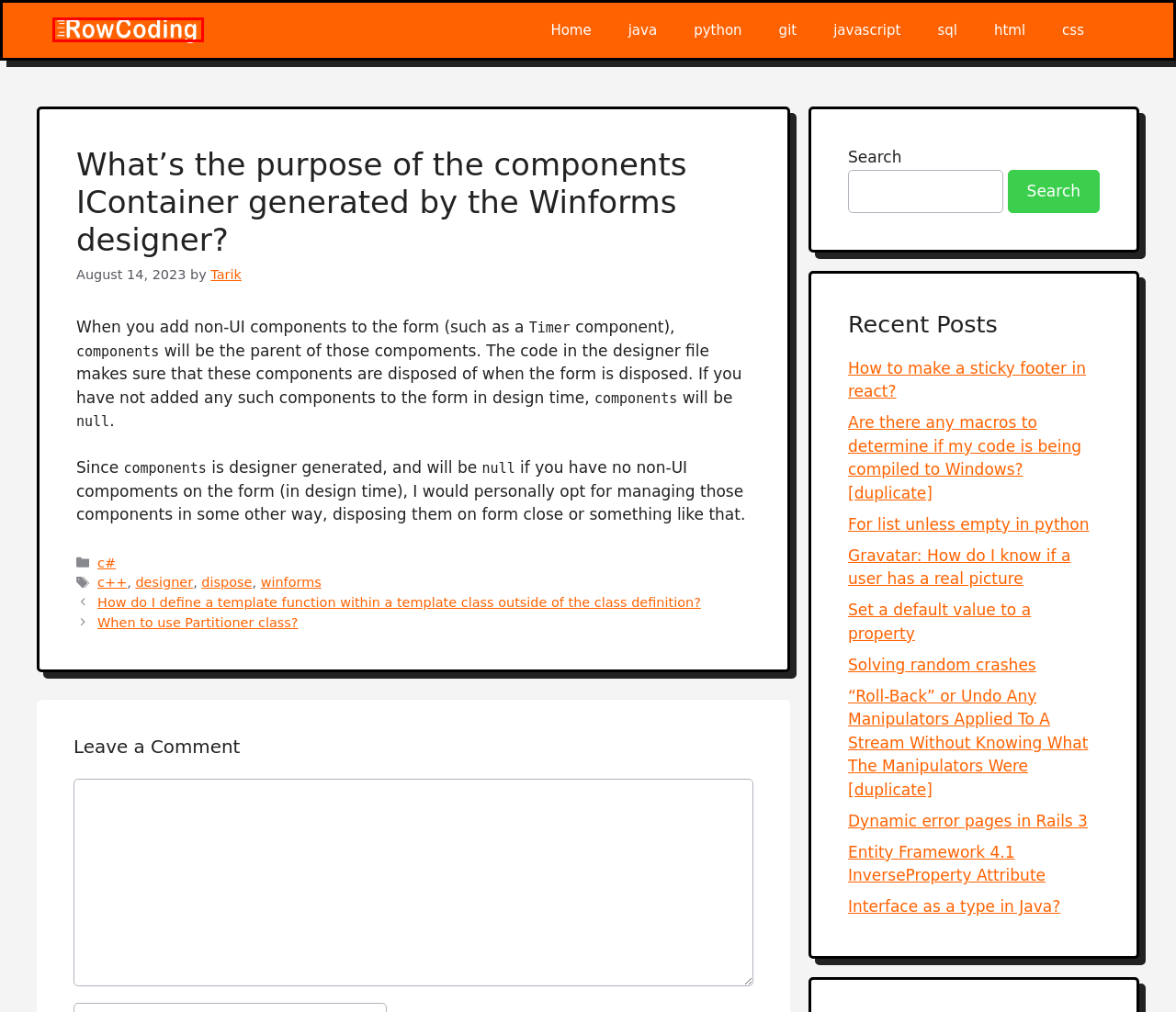You are given a screenshot of a webpage within which there is a red rectangle bounding box. Please choose the best webpage description that matches the new webpage after clicking the selected element in the bounding box. Here are the options:
A. html – Row Coding
B. Row Coding – Best Coding Solutions For You
C. Are there any macros to determine if my code is being compiled to Windows? [duplicate] – Row Coding
D. dispose – Row Coding
E. How to make a sticky footer in react? – Row Coding
F. Gravatar: How do I know if a user has a real picture – Row Coding
G. git – Row Coding
H. c++ – Row Coding

B